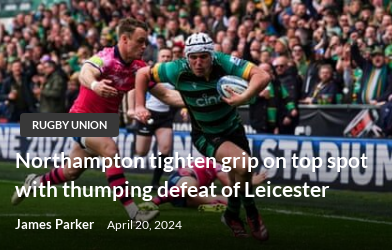Use one word or a short phrase to answer the question provided: 
Who is the author of the article?

James Parker